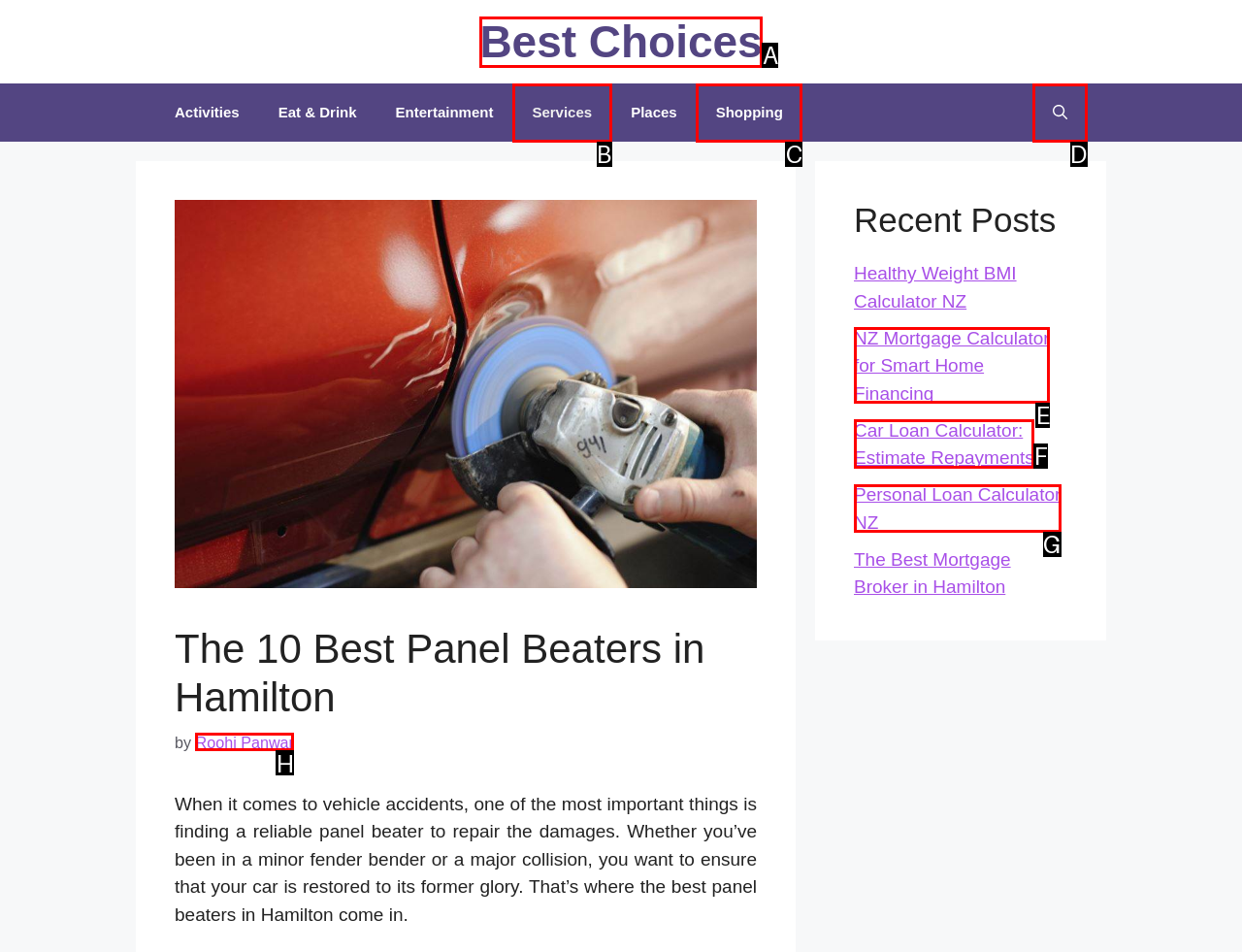Determine which HTML element to click to execute the following task: Open Search Bar Answer with the letter of the selected option.

D